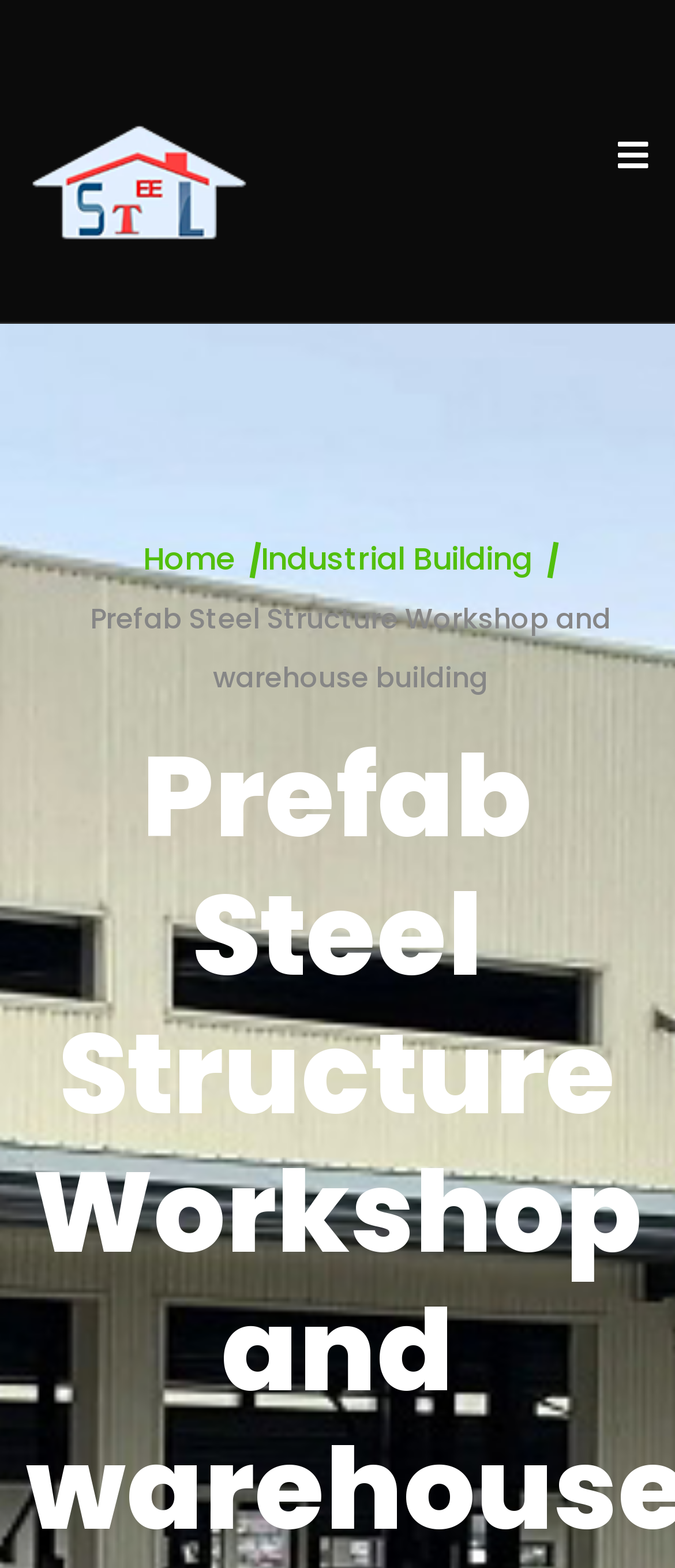Please specify the bounding box coordinates in the format (top-left x, top-left y, bottom-right x, bottom-right y), with all values as floating point numbers between 0 and 1. Identify the bounding box of the UI element described by: Home

[0.212, 0.34, 0.347, 0.373]